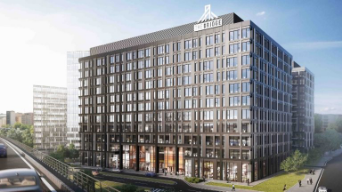What is the height of the office building?
Deliver a detailed and extensive answer to the question.

The caption describes the office building as 'ten-storey high', which indicates its height. This information is provided to give an idea of the building's scale and size.